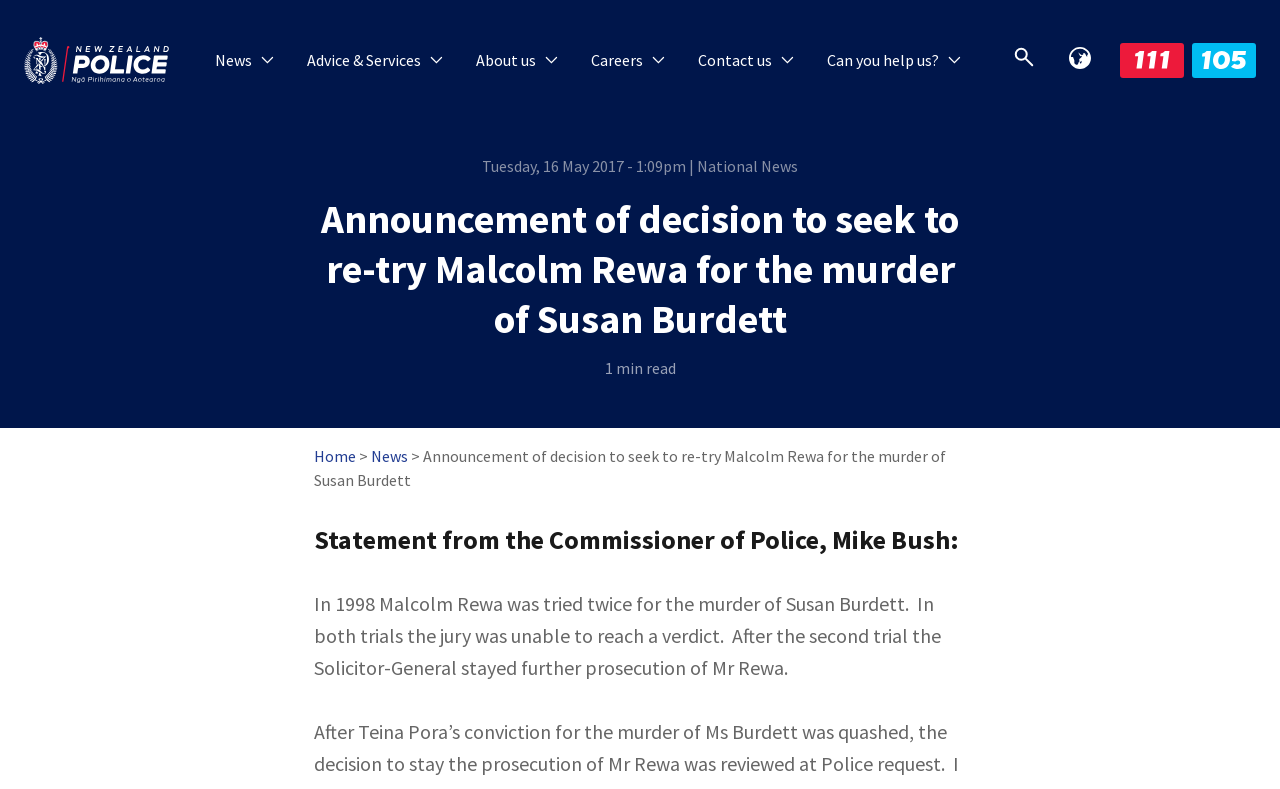Please identify the bounding box coordinates of the element that needs to be clicked to perform the following instruction: "Check out Aspecio APK Download".

None